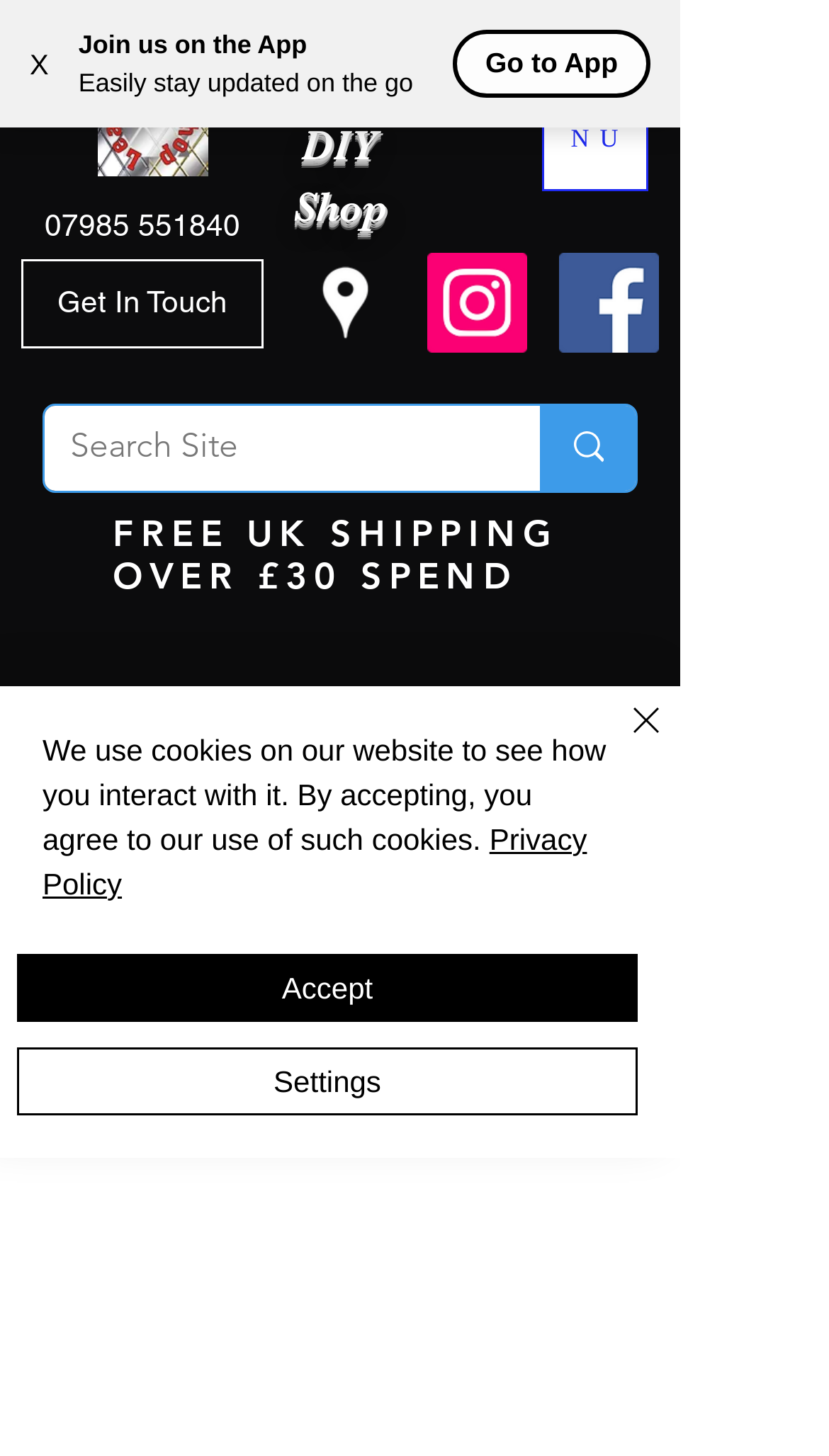Bounding box coordinates must be specified in the format (top-left x, top-left y, bottom-right x, bottom-right y). All values should be floating point numbers between 0 and 1. What are the bounding box coordinates of the UI element described as: aria-label="Search Site" name="q" placeholder="Search Site"

[0.085, 0.278, 0.553, 0.336]